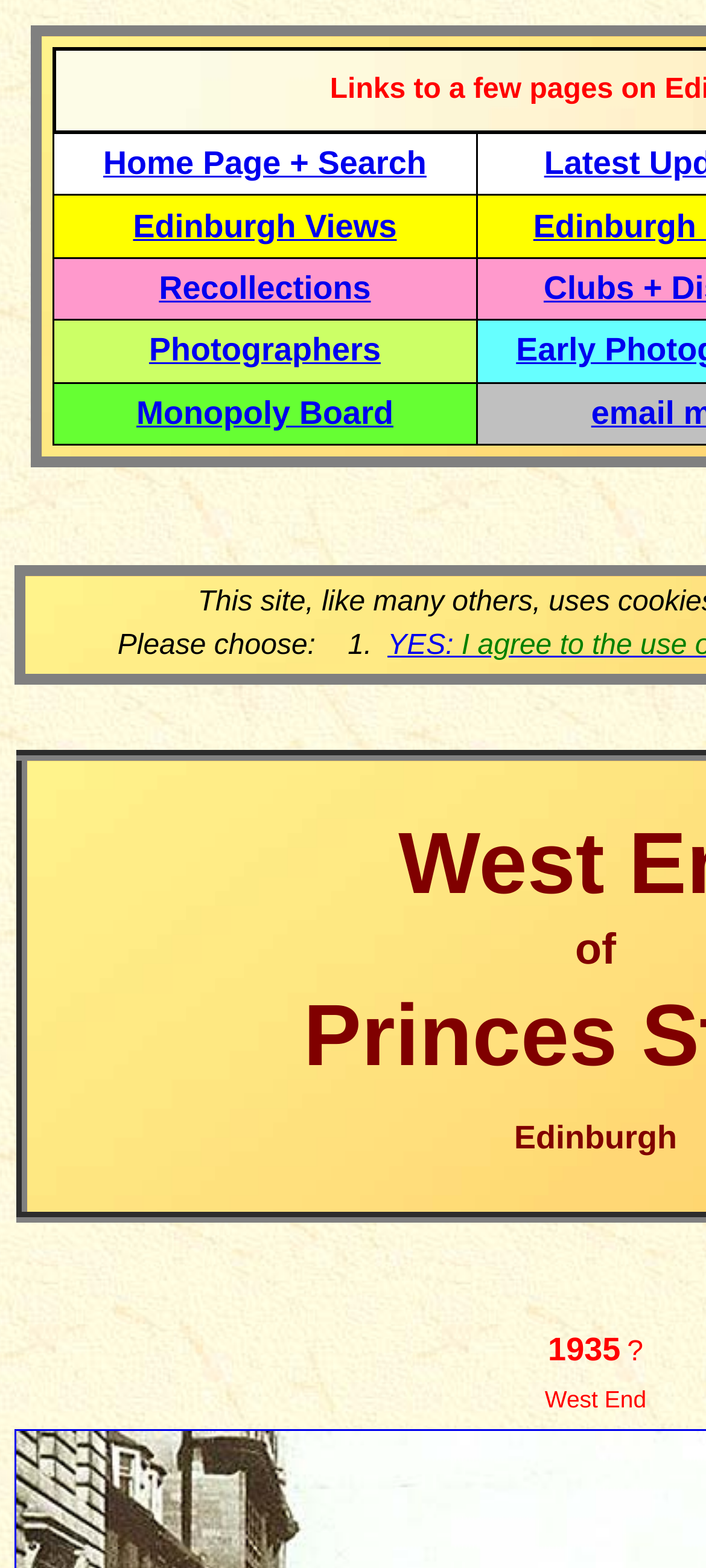What is the purpose of the links on the page?
Using the image as a reference, give an elaborate response to the question.

I inferred the purpose of the links by looking at the gridcell elements containing links with different texts, such as 'Home Page + Search', 'Edinburgh Views', etc. These links seem to be navigation links to different sections or pages of the website.